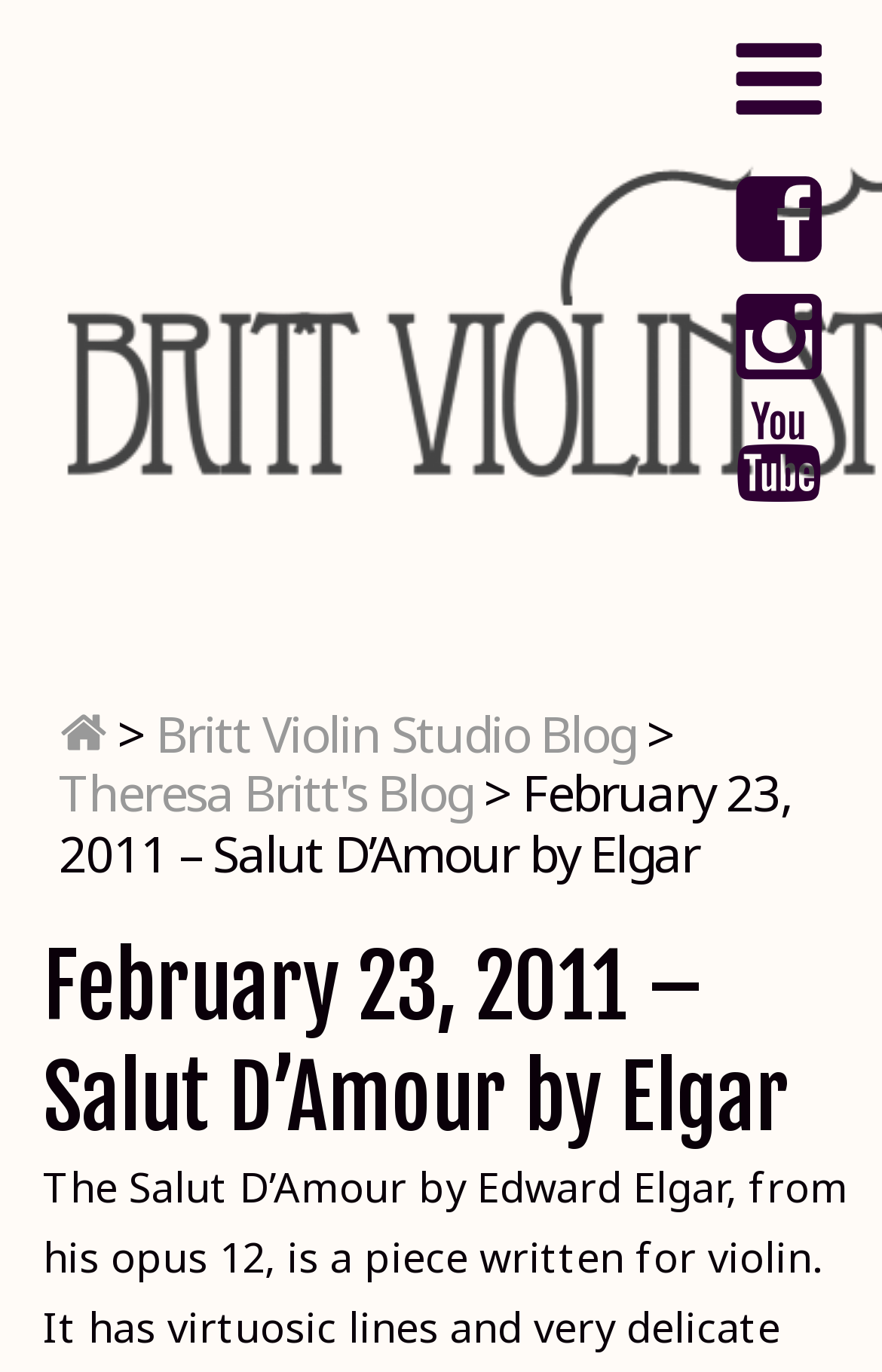Please give a succinct answer to the question in one word or phrase:
What is the title of the blog post?

February 23, 2011 – Salut D’Amour by Elgar